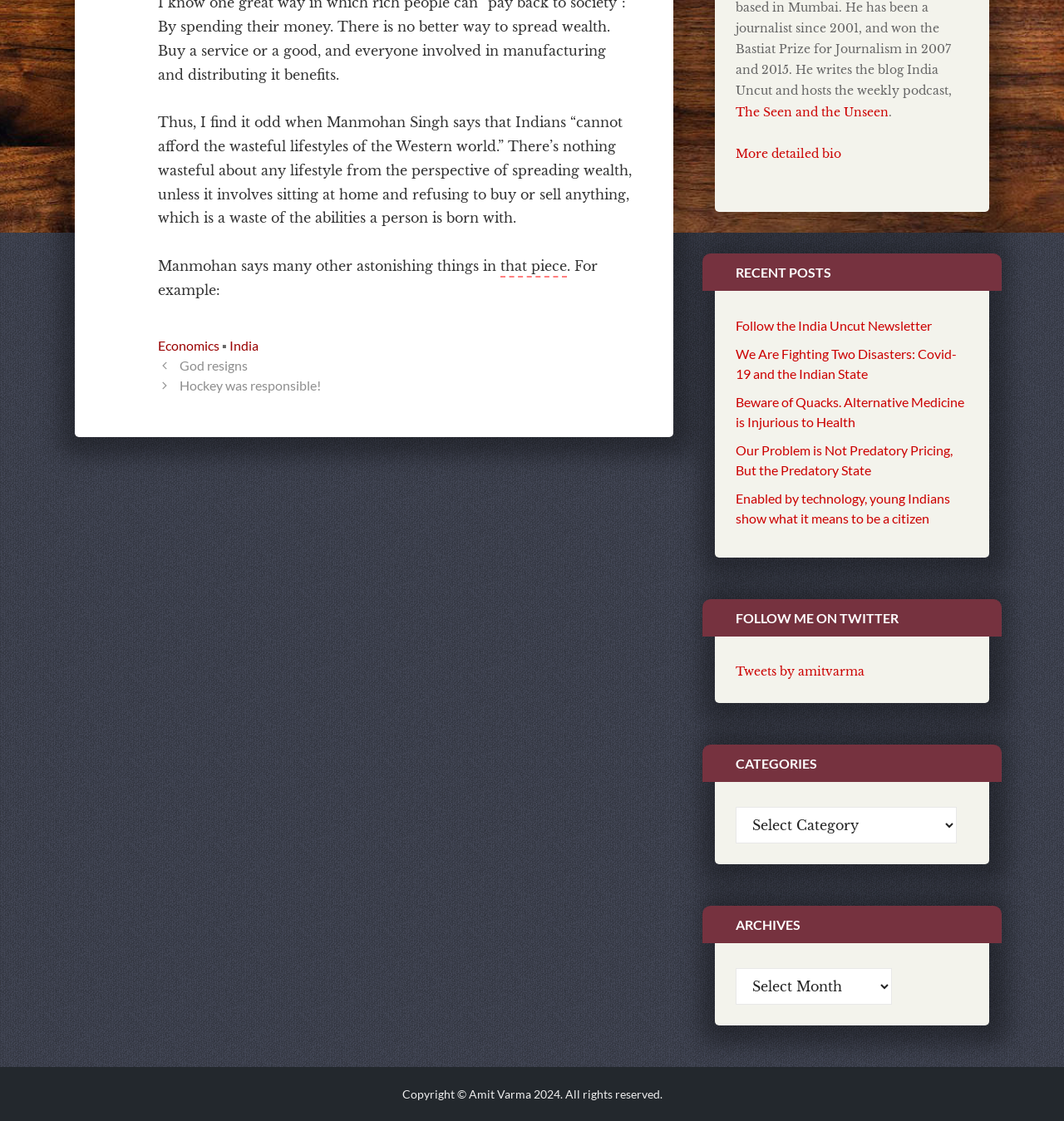Given the element description, predict the bounding box coordinates in the format (top-left x, top-left y, bottom-right x, bottom-right y), using floating point numbers between 0 and 1: that piece

[0.47, 0.23, 0.533, 0.248]